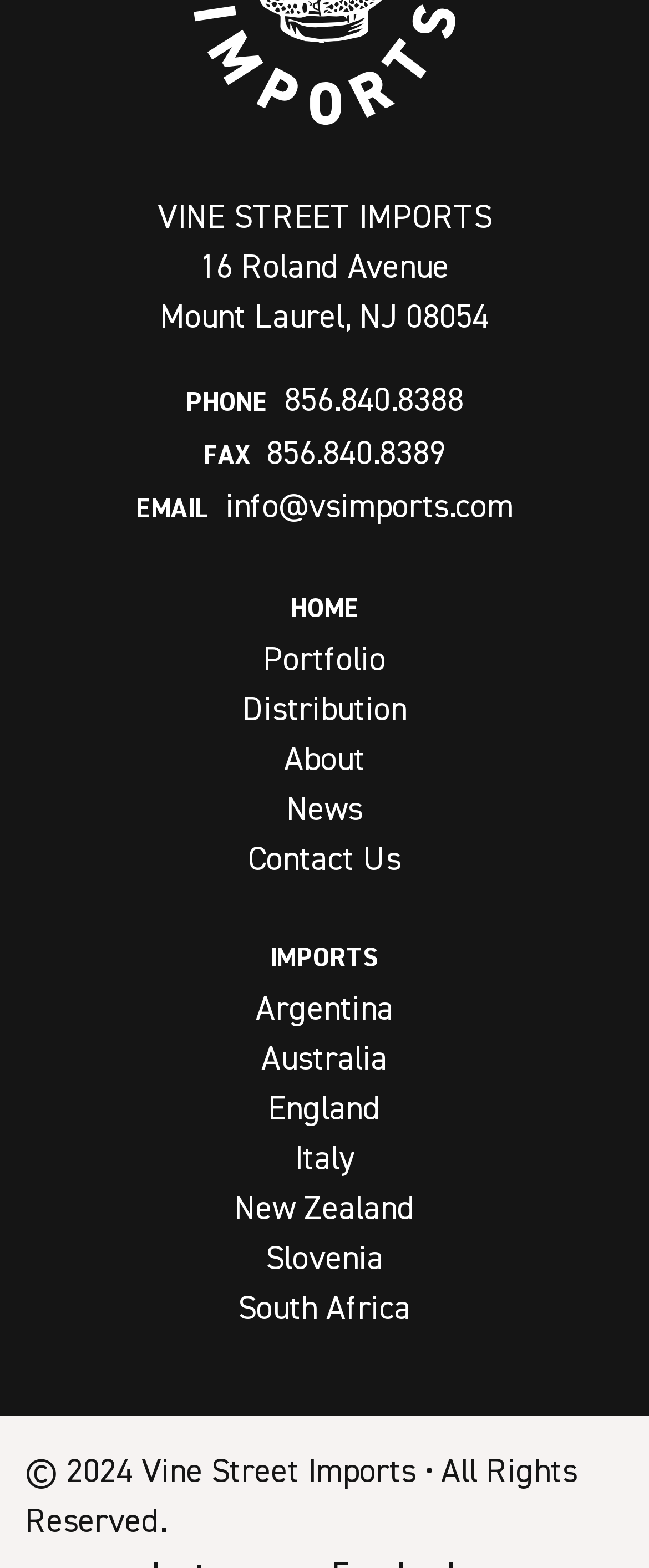Show me the bounding box coordinates of the clickable region to achieve the task as per the instruction: "learn about Distribution".

[0.373, 0.439, 0.627, 0.464]